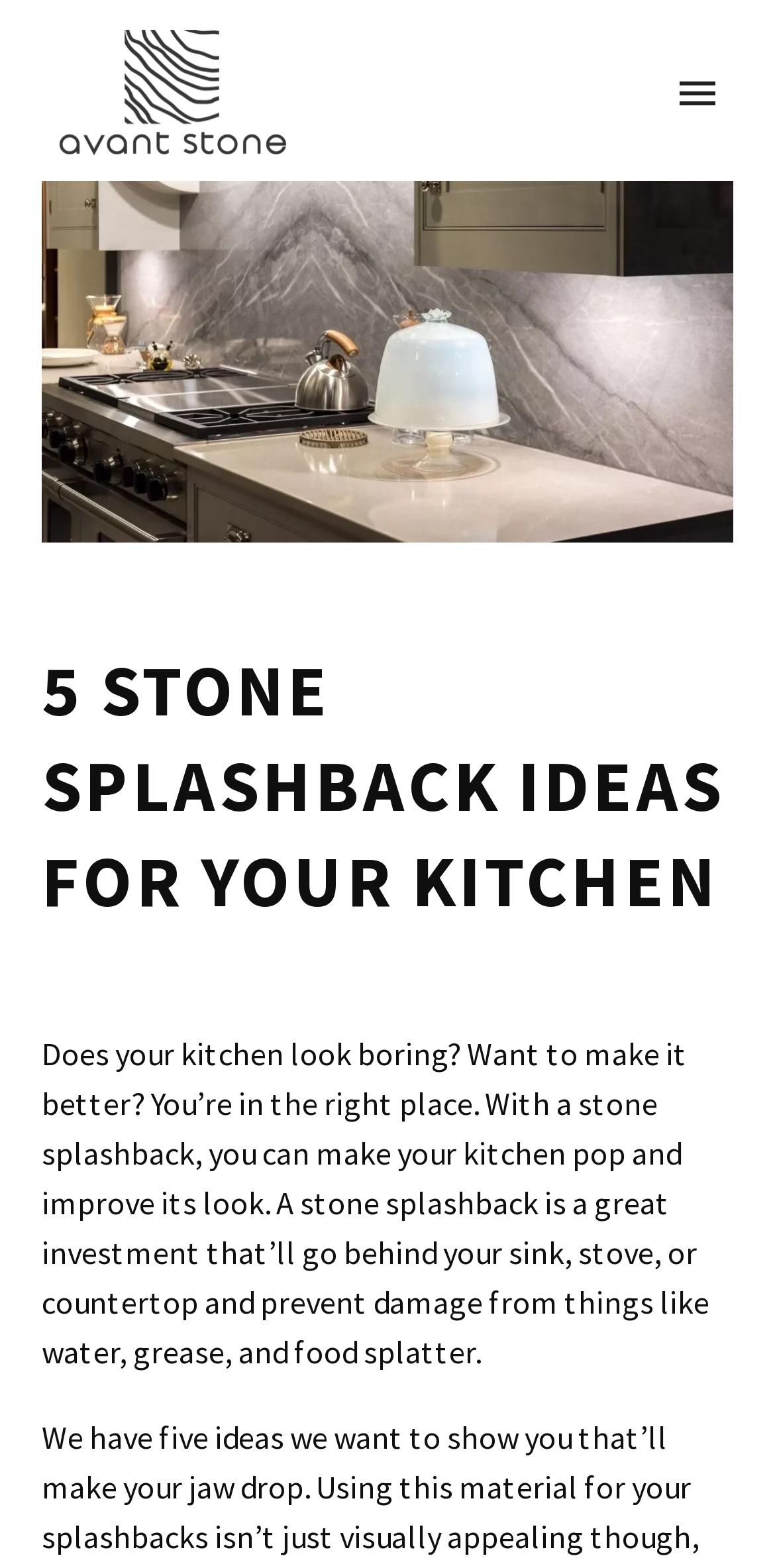Identify the bounding box coordinates for the region to click in order to carry out this instruction: "Click on the primary menu". Provide the coordinates using four float numbers between 0 and 1, formatted as [left, top, right, bottom].

[0.854, 0.041, 0.946, 0.079]